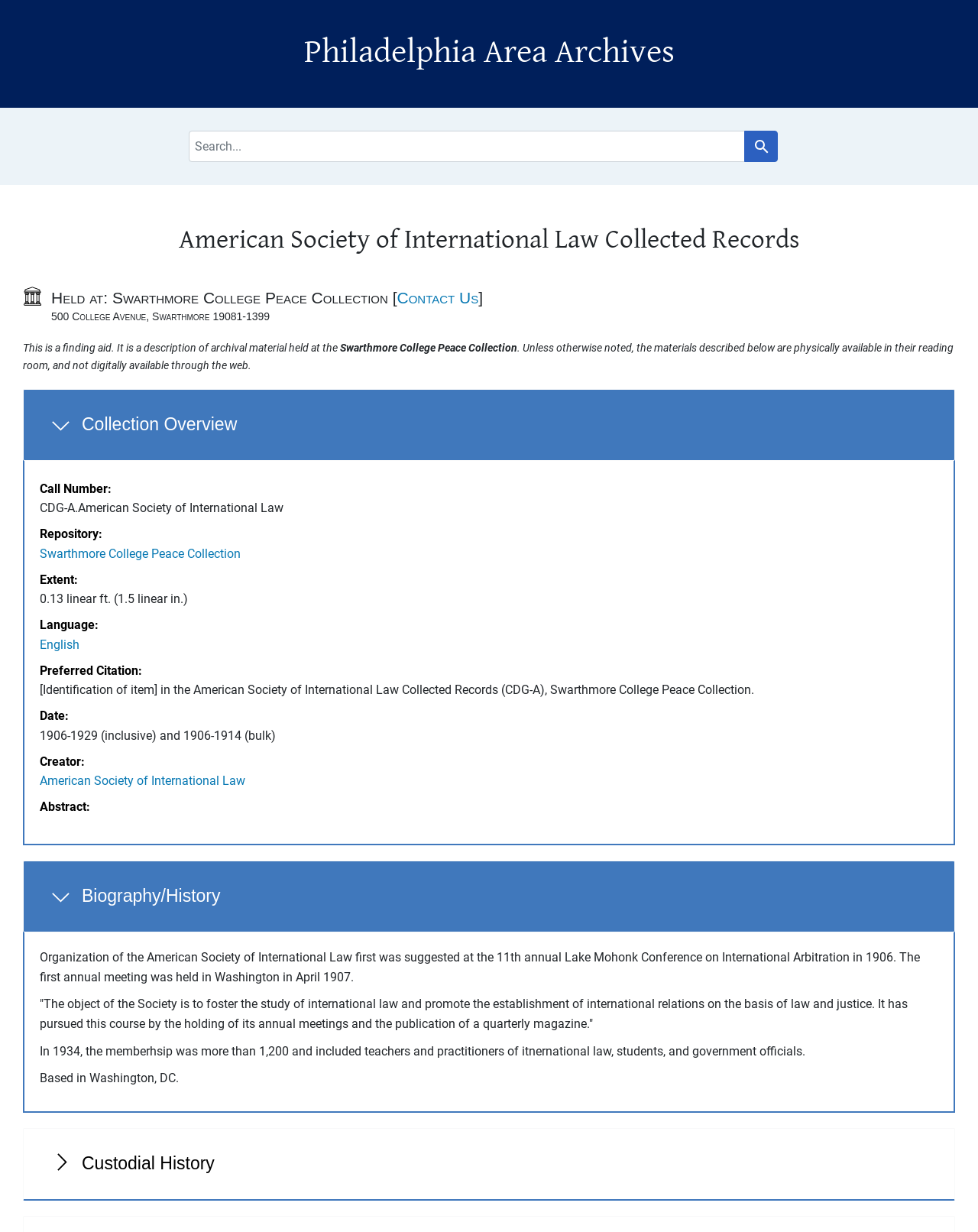Pinpoint the bounding box coordinates of the element that must be clicked to accomplish the following instruction: "Read Biography/History". The coordinates should be in the format of four float numbers between 0 and 1, i.e., [left, top, right, bottom].

[0.023, 0.698, 0.977, 0.757]